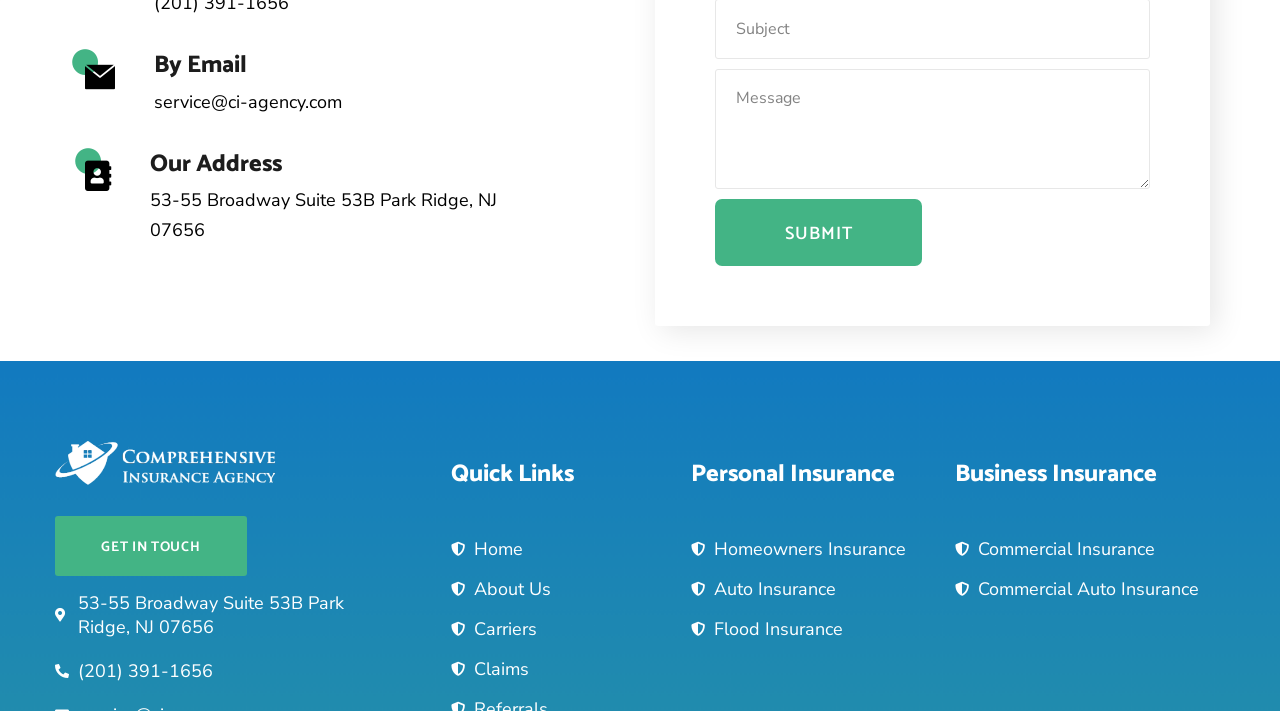Using the information in the image, give a detailed answer to the following question: What type of insurance is 'Flood Insurance'?

I found the 'Flood Insurance' link under the 'Personal Insurance' heading, indicating that it is a type of personal insurance.